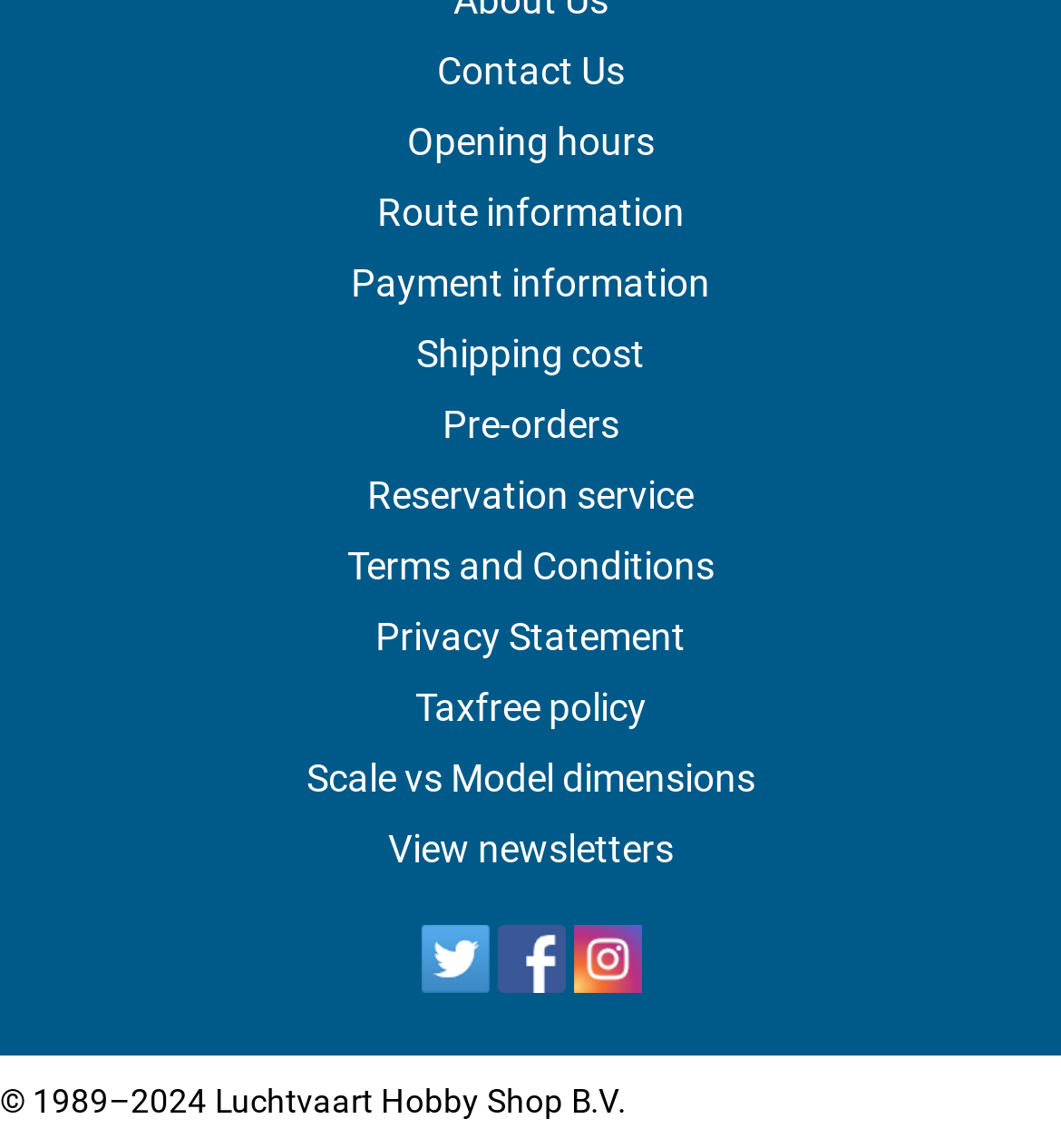What is the topic related to 'Scale vs Model dimensions'?
Look at the screenshot and respond with a single word or phrase.

Model hobby